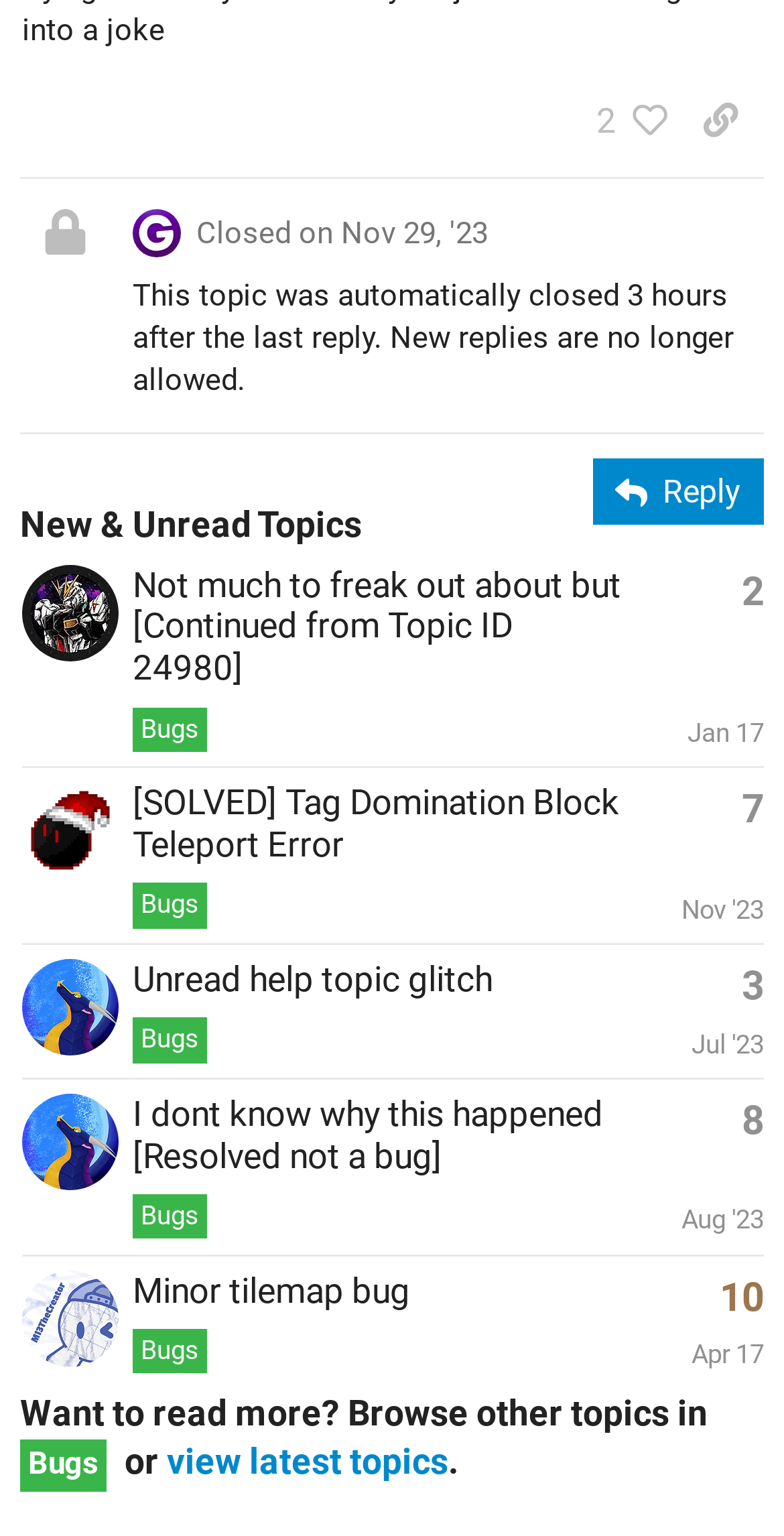Indicate the bounding box coordinates of the element that needs to be clicked to satisfy the following instruction: "Browse other topics in Bugs". The coordinates should be four float numbers between 0 and 1, i.e., [left, top, right, bottom].

[0.026, 0.938, 0.136, 0.971]